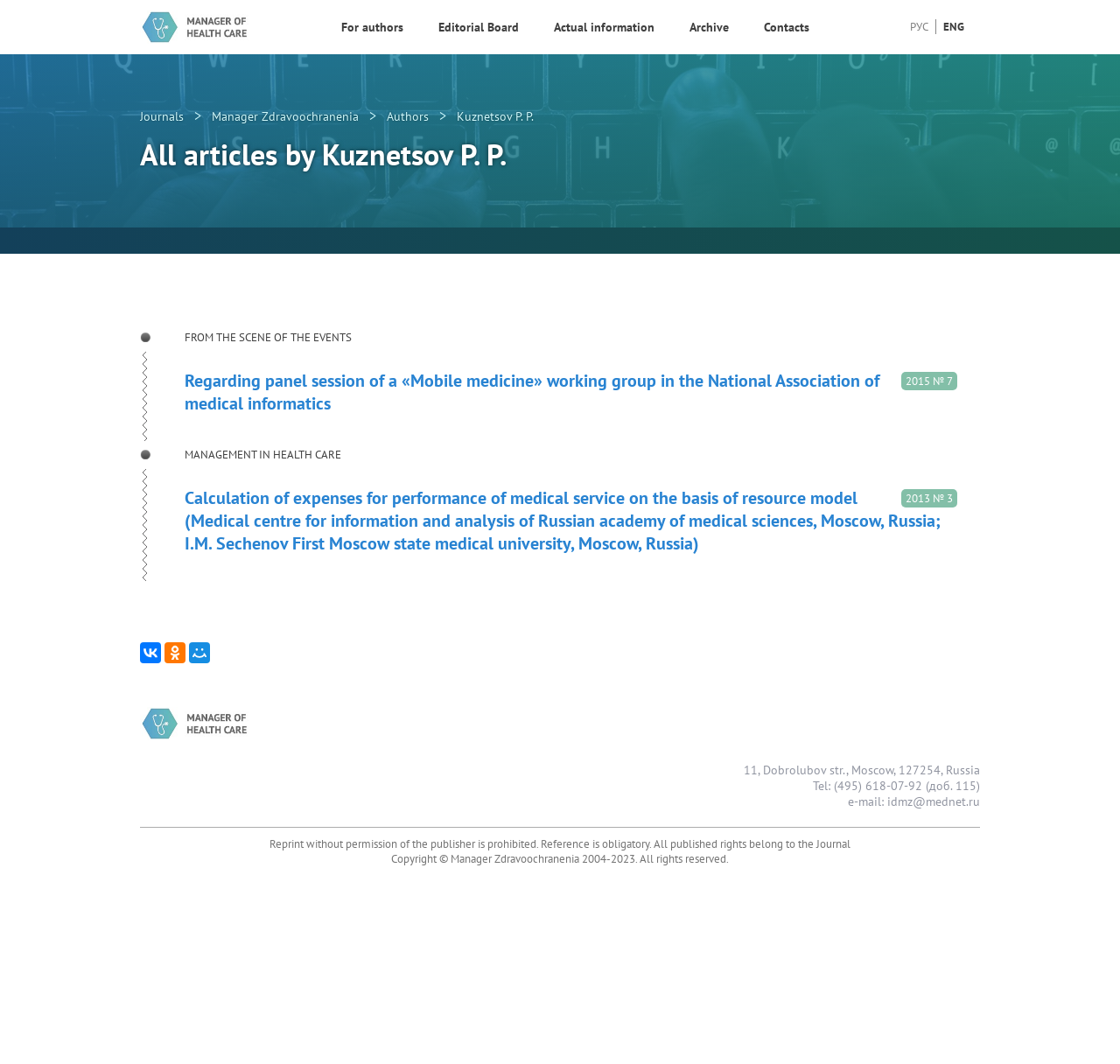Indicate the bounding box coordinates of the clickable region to achieve the following instruction: "Switch to English version."

[0.842, 0.018, 0.861, 0.032]